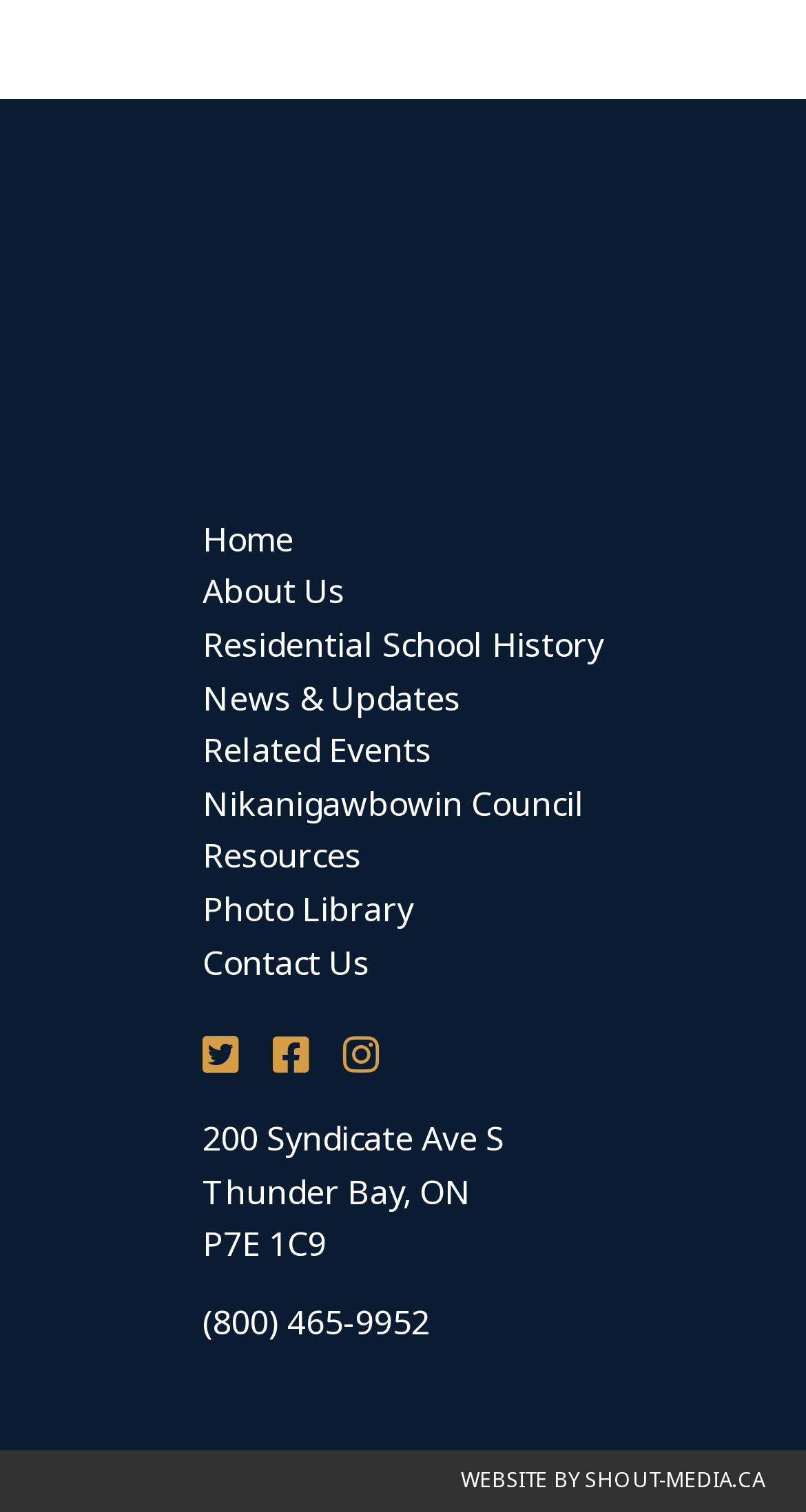Locate the bounding box of the UI element with the following description: "Home".

[0.251, 0.34, 0.364, 0.373]